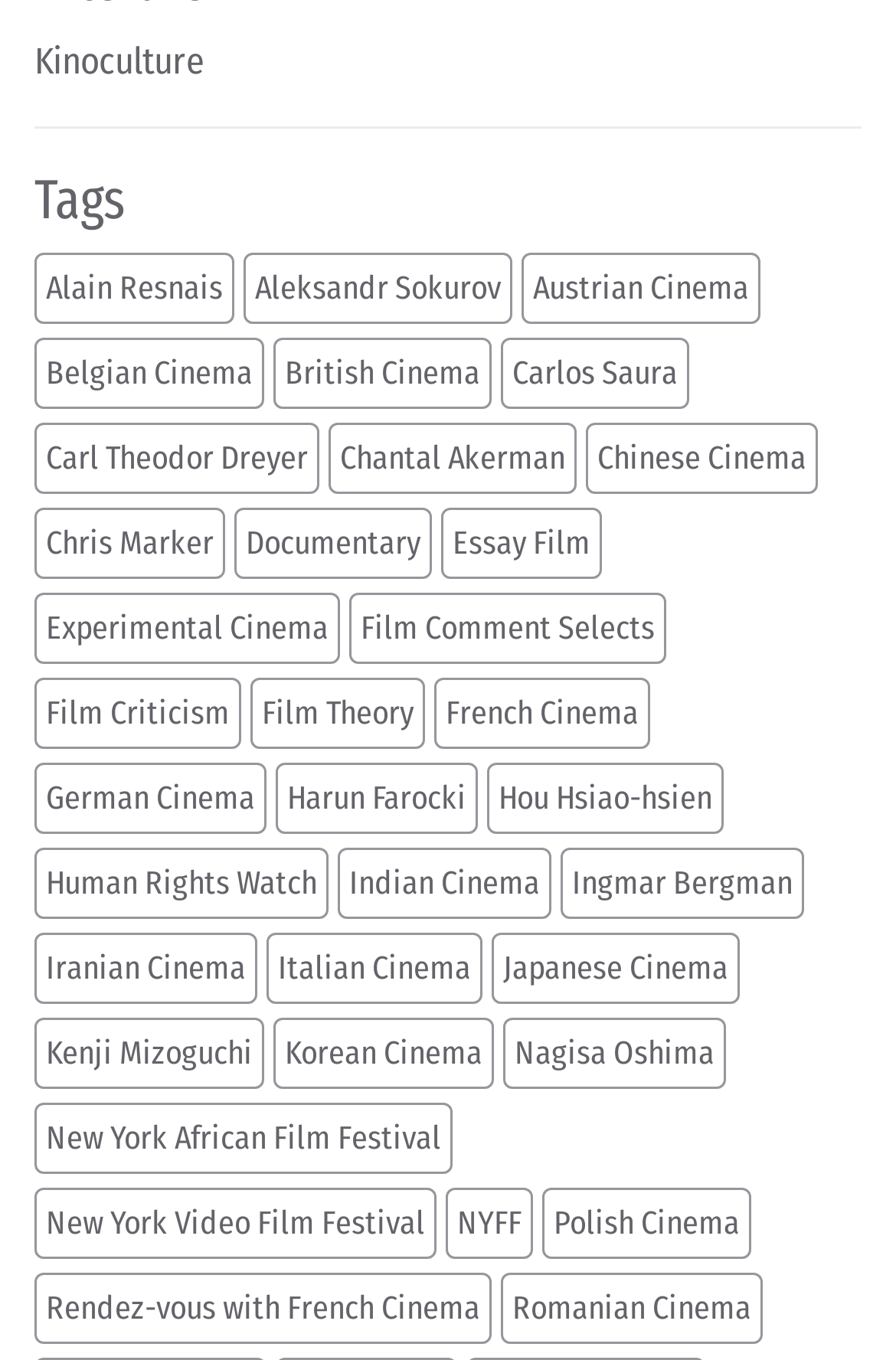Locate the bounding box coordinates of the element that should be clicked to execute the following instruction: "Click on the link to explore Alain Resnais films".

[0.038, 0.185, 0.262, 0.238]